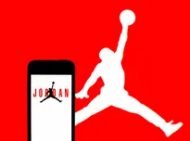Describe thoroughly the contents of the image.

The image features a striking design centered around the iconic Air Jordan logo, which showcases a silhouette of Michael Jordan in a classic dunk pose. This dynamic figure is depicted in white against a vibrant red background, emphasizing the logo's boldness and vitality. To the left, there is an illustration of a mobile device displaying the word "JORDAN" prominently, further connecting the brand's legacy to modern technology and engagement. This composition captures the essence of the Jordan brand, symbolizing athletic excellence and innovation in the sneaker community.